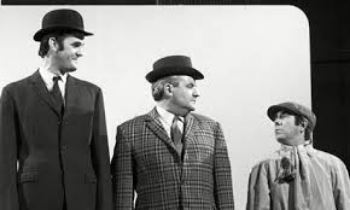Thoroughly describe what you see in the image.

In this black-and-white image, three men are standing side by side on a stage, each wearing distinctive hats. The tallest figure on the left is dressed in a formal suit, exuding a stately presence. Next to him, the man in the middle sports a checked blazer and a bowler hat, giving him a slightly more approachable and jovial look. The shorter man on the right, dressed in a lighter outfit with a floppy hat, appears comedic and a bit out of place, which hints at a playful dynamic among the trio. The subtle expressions on their faces convey a mix of curiosity and bemusement, suggesting an engaging scene from a skit or performance. The simple backdrop further emphasizes their attire and the comedic contrast between the characters. This image likely captures a moment from a comedic sketch or a theatrical performance, focusing on themes of class, personality, and the whimsical nature of the characters.